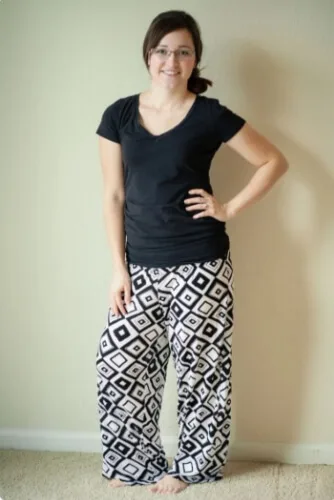Use one word or a short phrase to answer the question provided: 
What is the pattern on the woman's pants?

Geometric